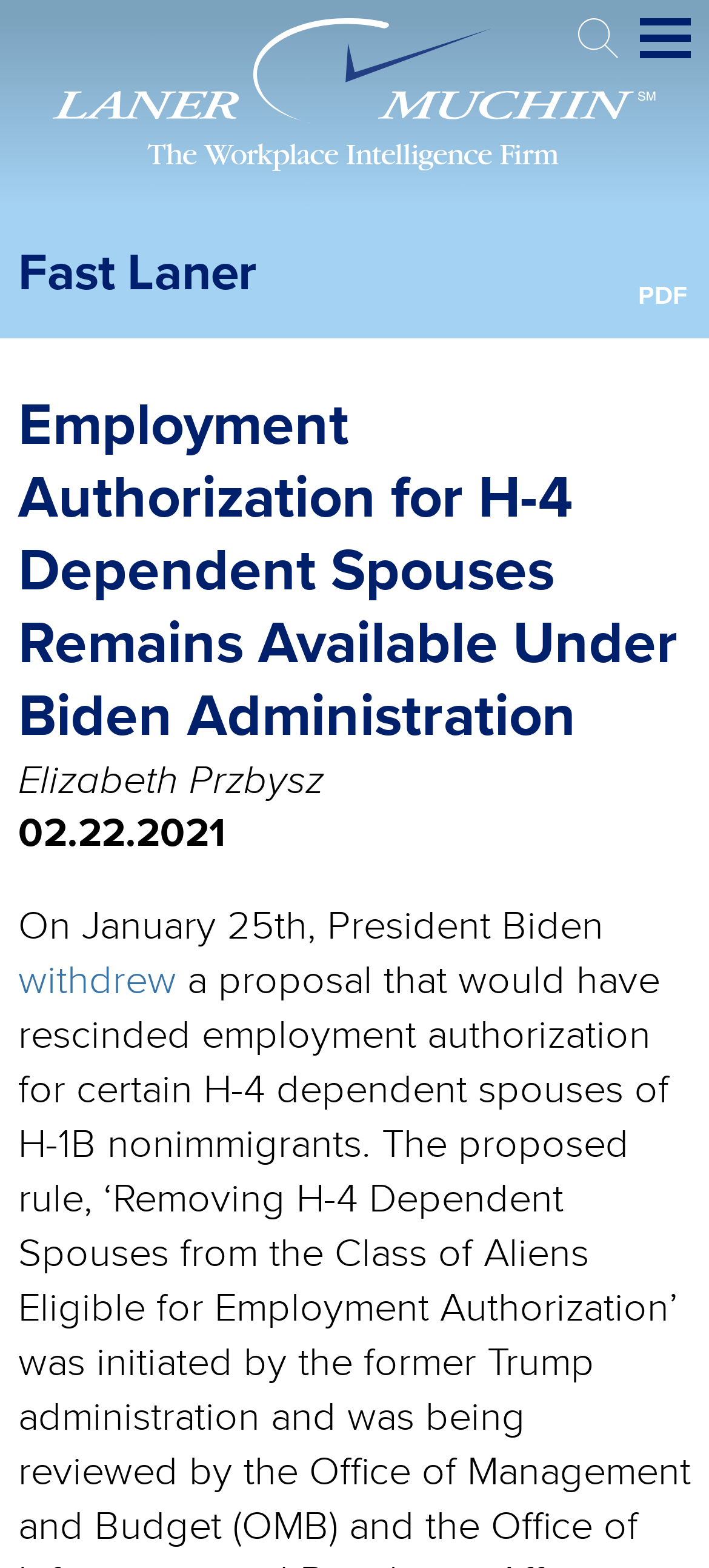Determine the bounding box for the described UI element: "Main Menu".

[0.903, 0.012, 0.974, 0.037]